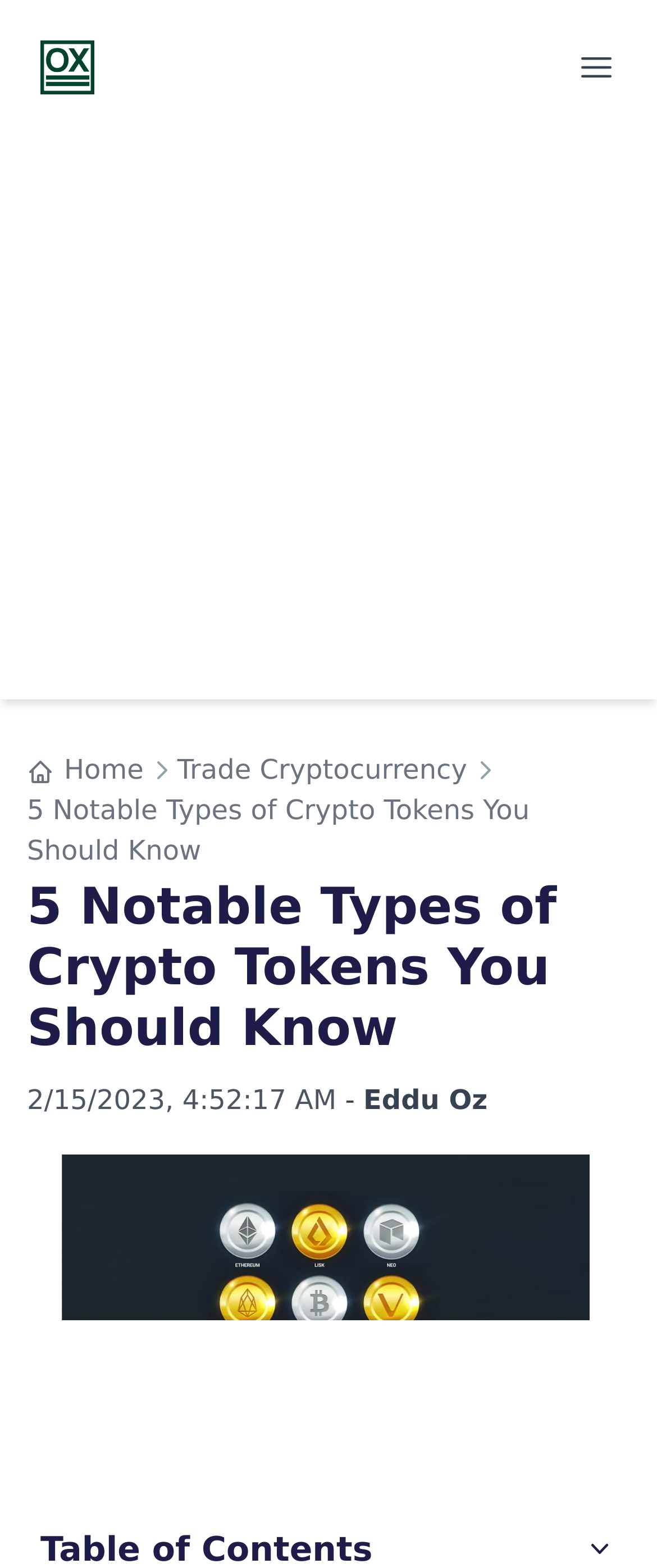Determine the bounding box coordinates for the UI element described. Format the coordinates as (top-left x, top-left y, bottom-right x, bottom-right y) and ensure all values are between 0 and 1. Element description: Trade Cryptocurrency

[0.27, 0.48, 0.711, 0.501]